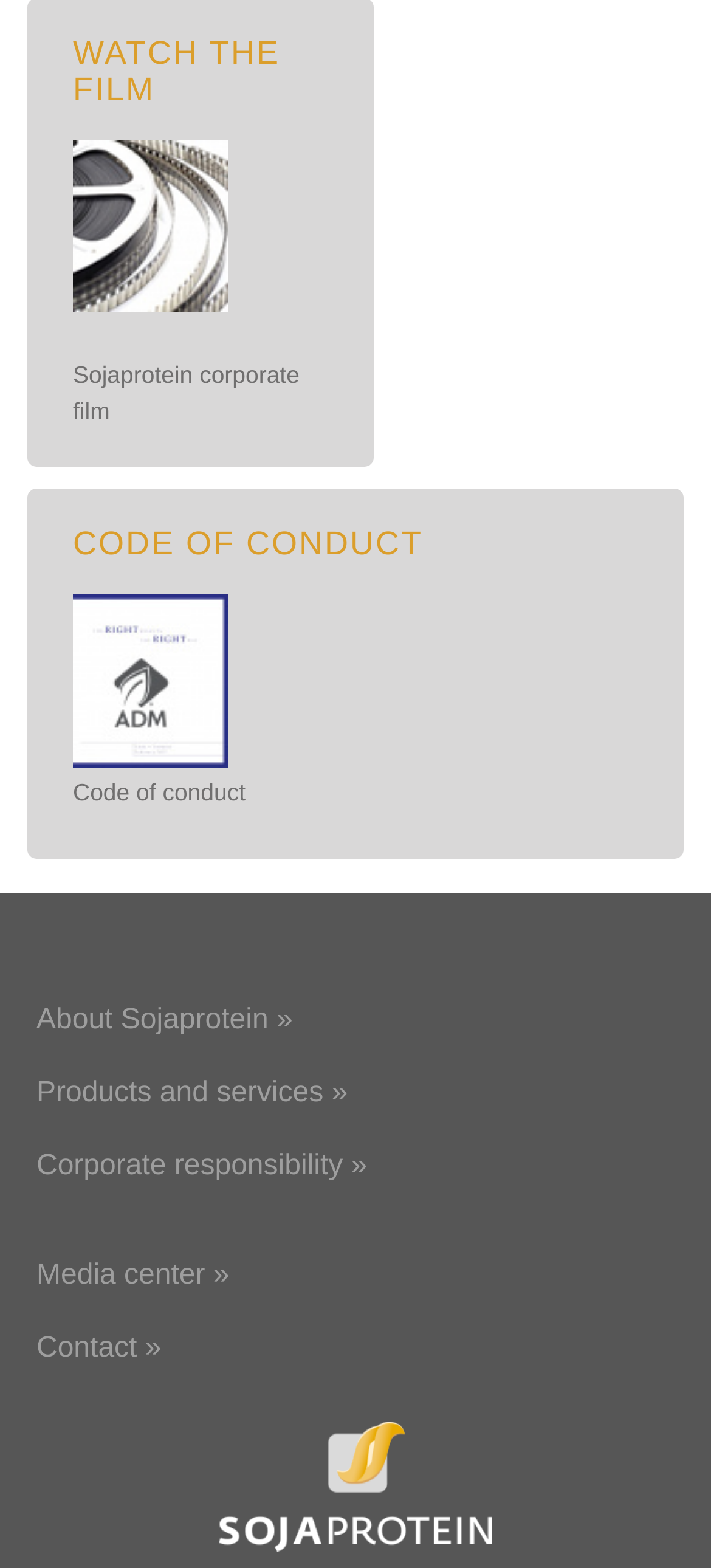What is the name of the corporate film?
Respond to the question with a single word or phrase according to the image.

Sojaprotein corporate film